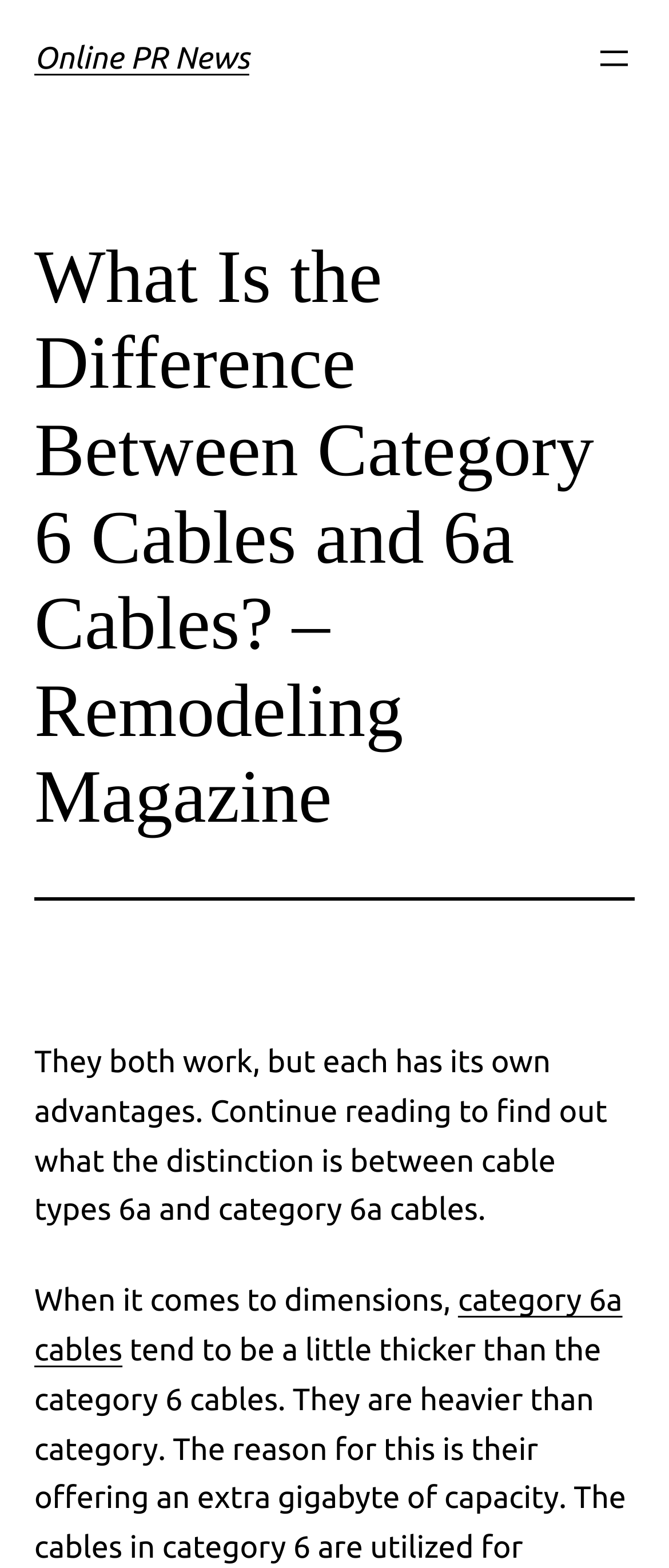Provide an in-depth description of the elements and layout of the webpage.

The webpage is about the difference between Category 6 cables and 6a cables. At the top left, there is a heading "Online PR News" with a link to it. On the top right, there is a button "Open menu" that has a popup dialog. Below the button, there is a main heading "What Is the Difference Between Category 6 Cables and 6a Cables? – Remodeling Magazine" that spans almost the entire width of the page. 

Underneath the main heading, there is a horizontal separator line. Below the separator, there is a paragraph of text that summarizes the content of the page, stating that both types of cables work but have their own advantages, and inviting the reader to continue reading to learn about the distinction between them. 

Following the summary, there is another sentence that starts with "When it comes to dimensions," and is followed by a link to "category 6a cables". The link is positioned at the bottom left of the page.